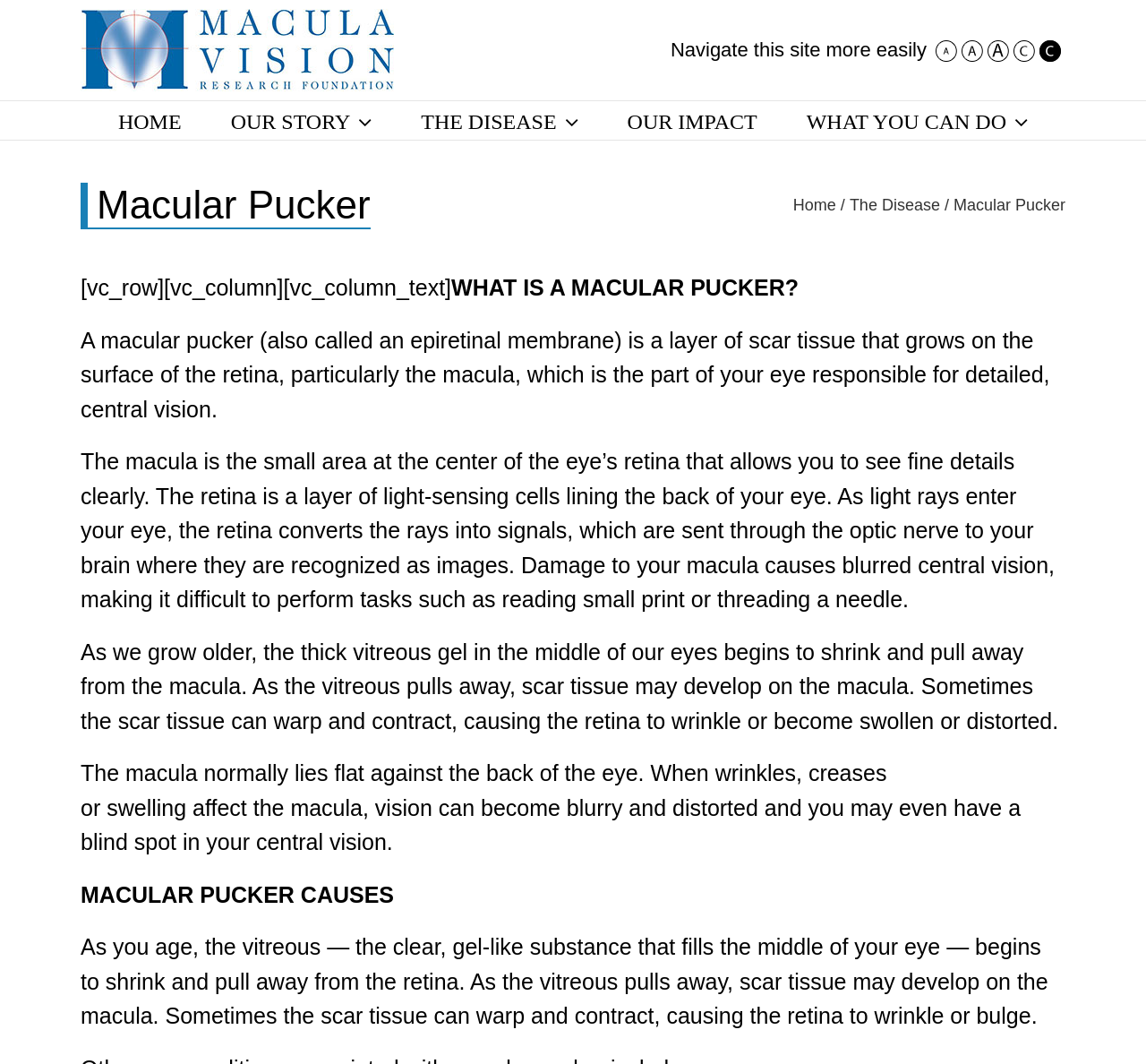What happens to the retina when scar tissue develops?
Please ensure your answer is as detailed and informative as possible.

When scar tissue develops on the macula, it can warp and contract, causing the retina to wrinkle or become swollen or distorted, which can lead to blurred central vision and even a blind spot in your central vision.